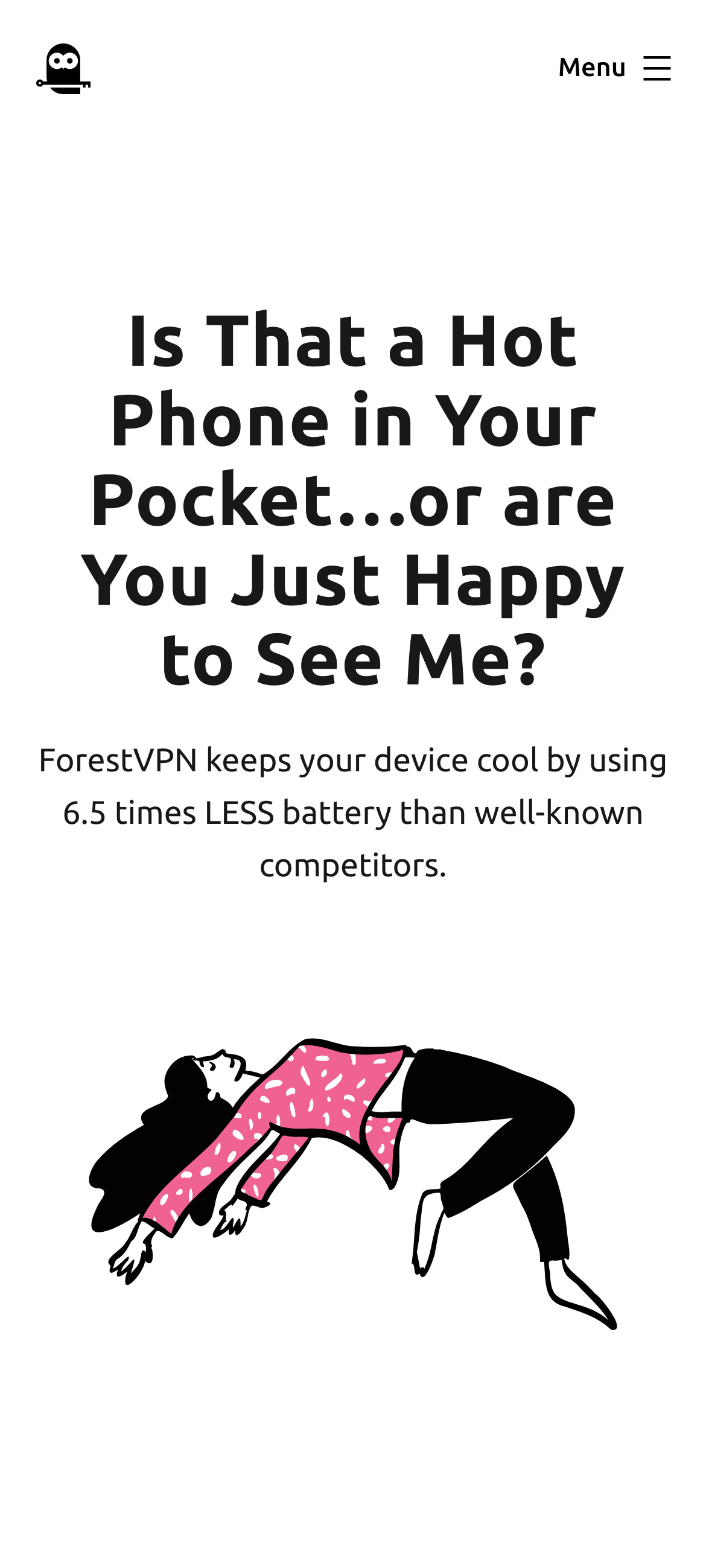Give a full account of the webpage's elements and their arrangement.

The webpage is about ForestVPN, an energy-efficient VPN service. At the top left, there is a ForestVPN logo, which is also a link. Next to it, there is another ForestVPN link. On the top right, there is a menu button. 

Below the top section, there is a heading that reads "Is That a Hot Phone in Your Pocket…or are You Just Happy to See Me?" This heading is followed by a paragraph of text that explains the benefit of using ForestVPN, stating that it uses 6.5 times less battery than its competitors. 

Underneath the text, there is an image that takes up most of the width of the page.